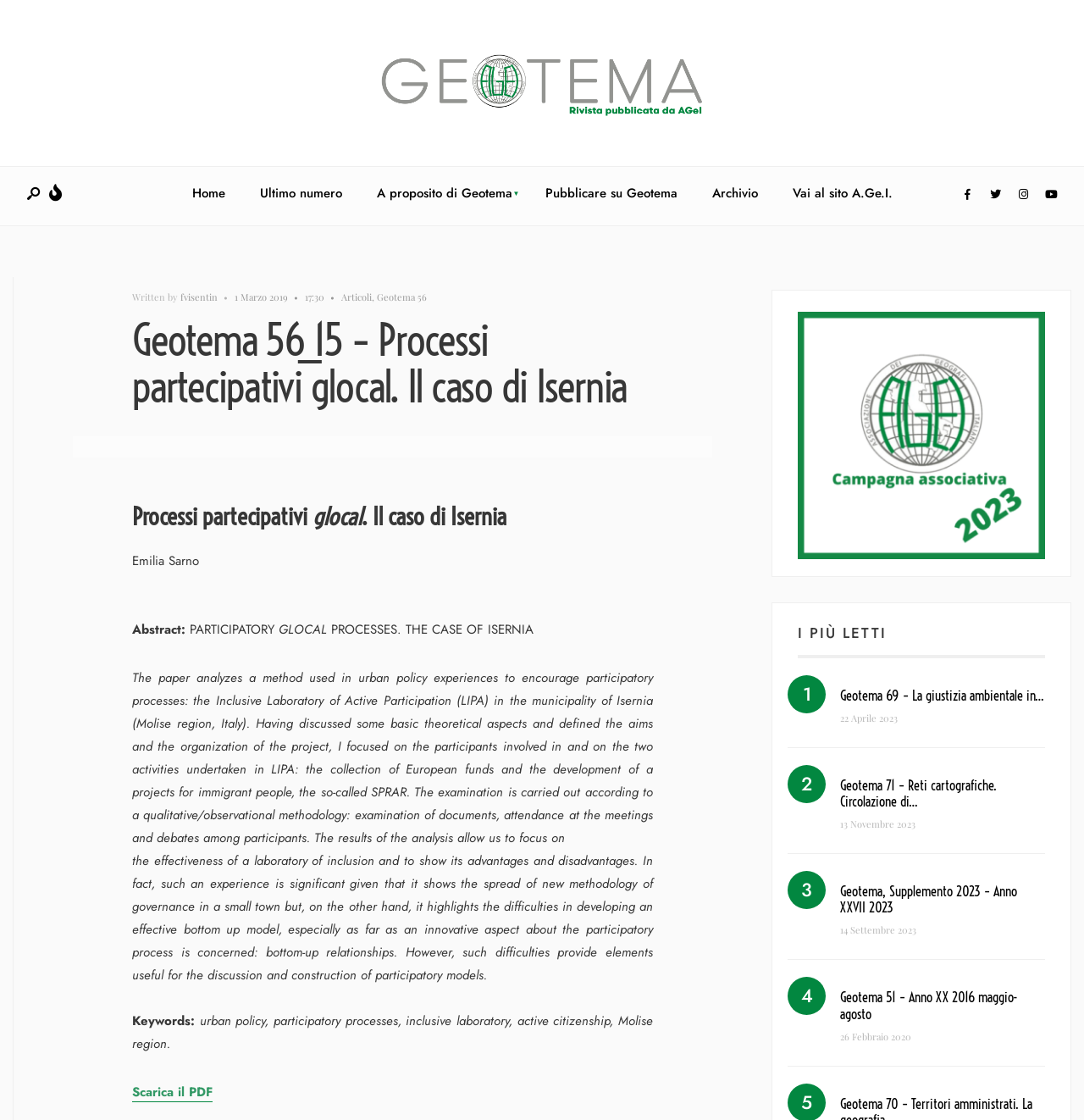Identify and generate the primary title of the webpage.

Geotema 56_15 – Processi partecipativi glocal. Il caso di Isernia